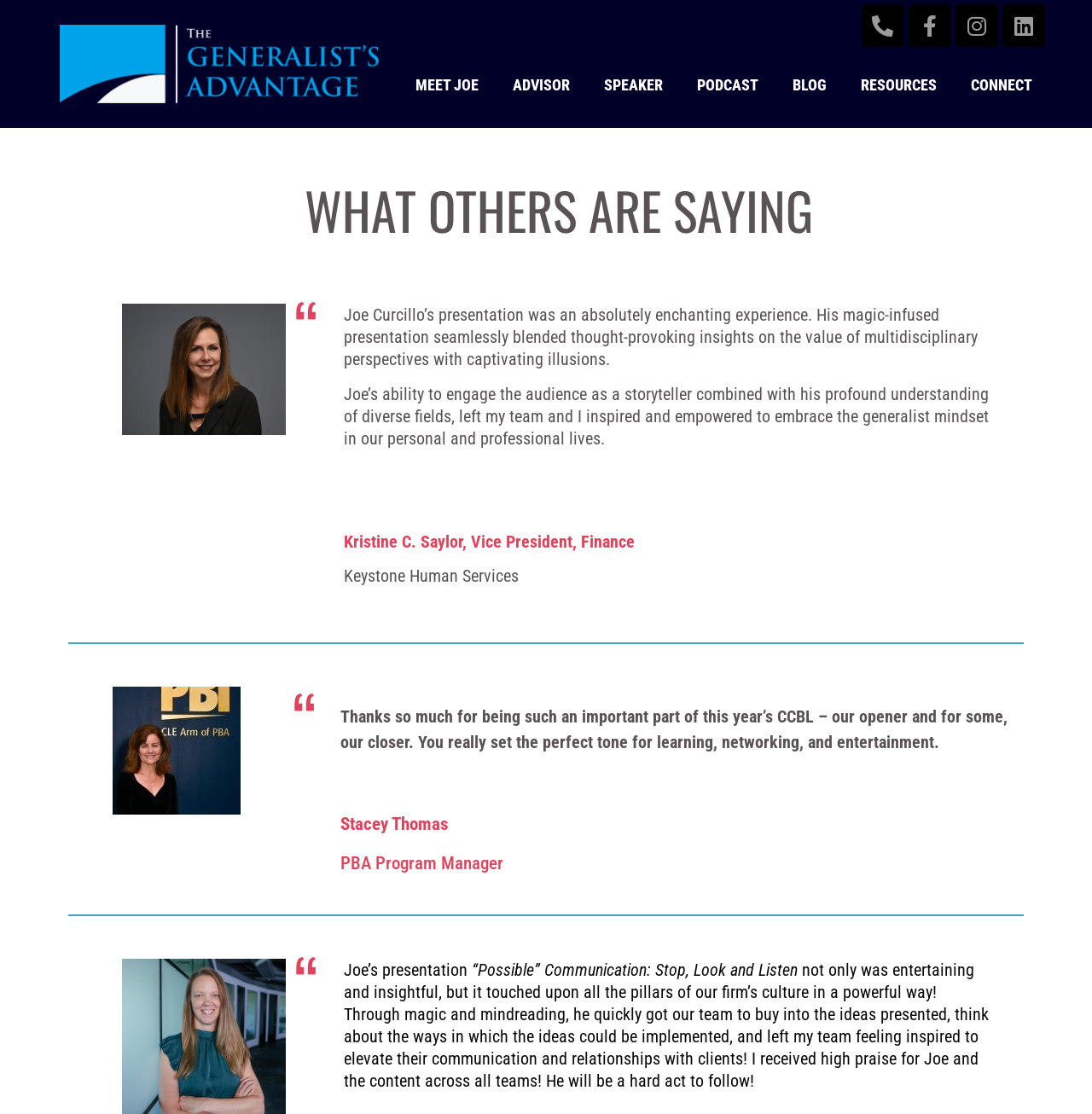Locate the bounding box coordinates of the UI element described by: "Resources". The bounding box coordinates should consist of four float numbers between 0 and 1, i.e., [left, top, right, bottom].

[0.773, 0.038, 0.873, 0.115]